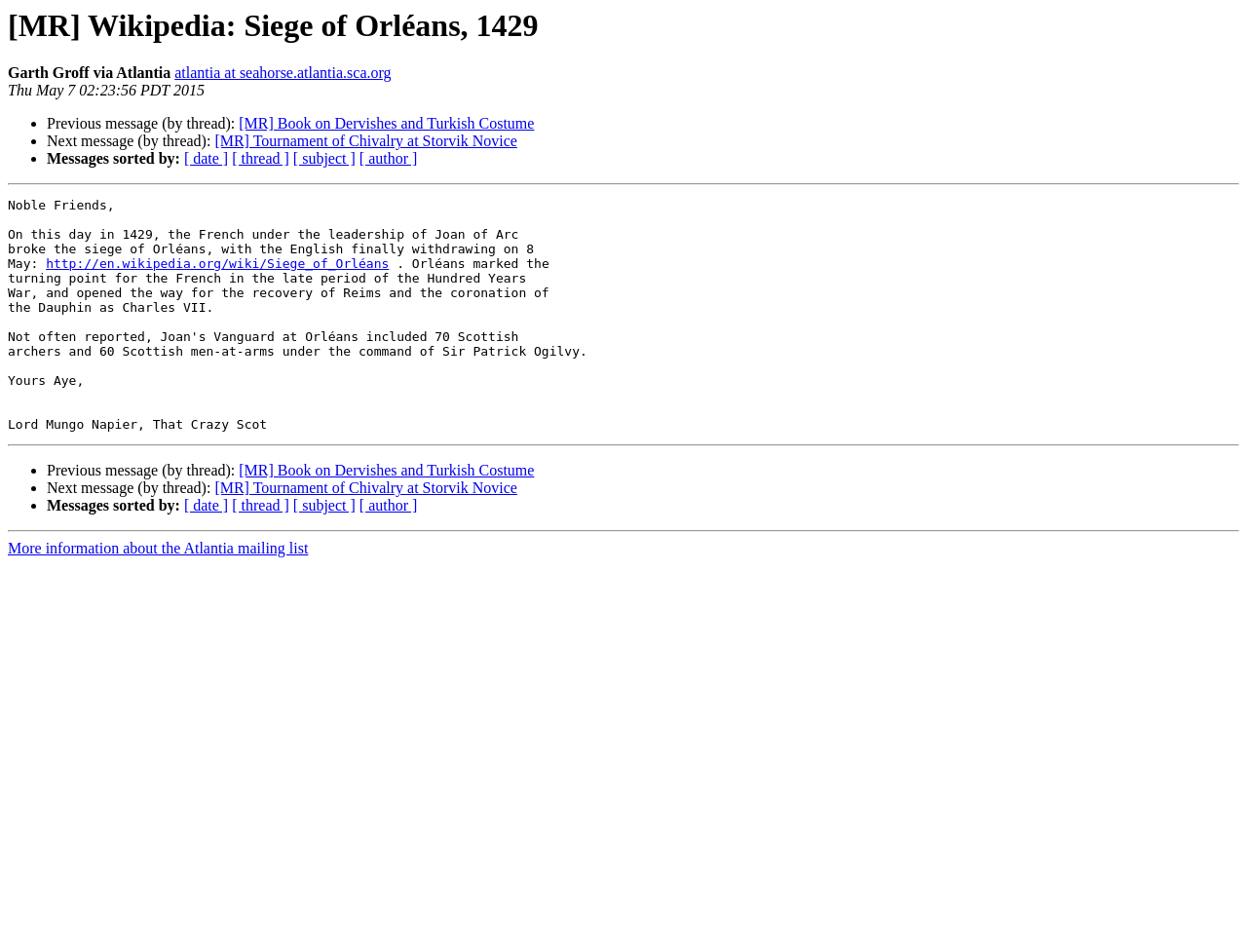Using the description "http://en.wikipedia.org/wiki/Siege_of_Orléans", predict the bounding box of the relevant HTML element.

[0.037, 0.27, 0.312, 0.285]